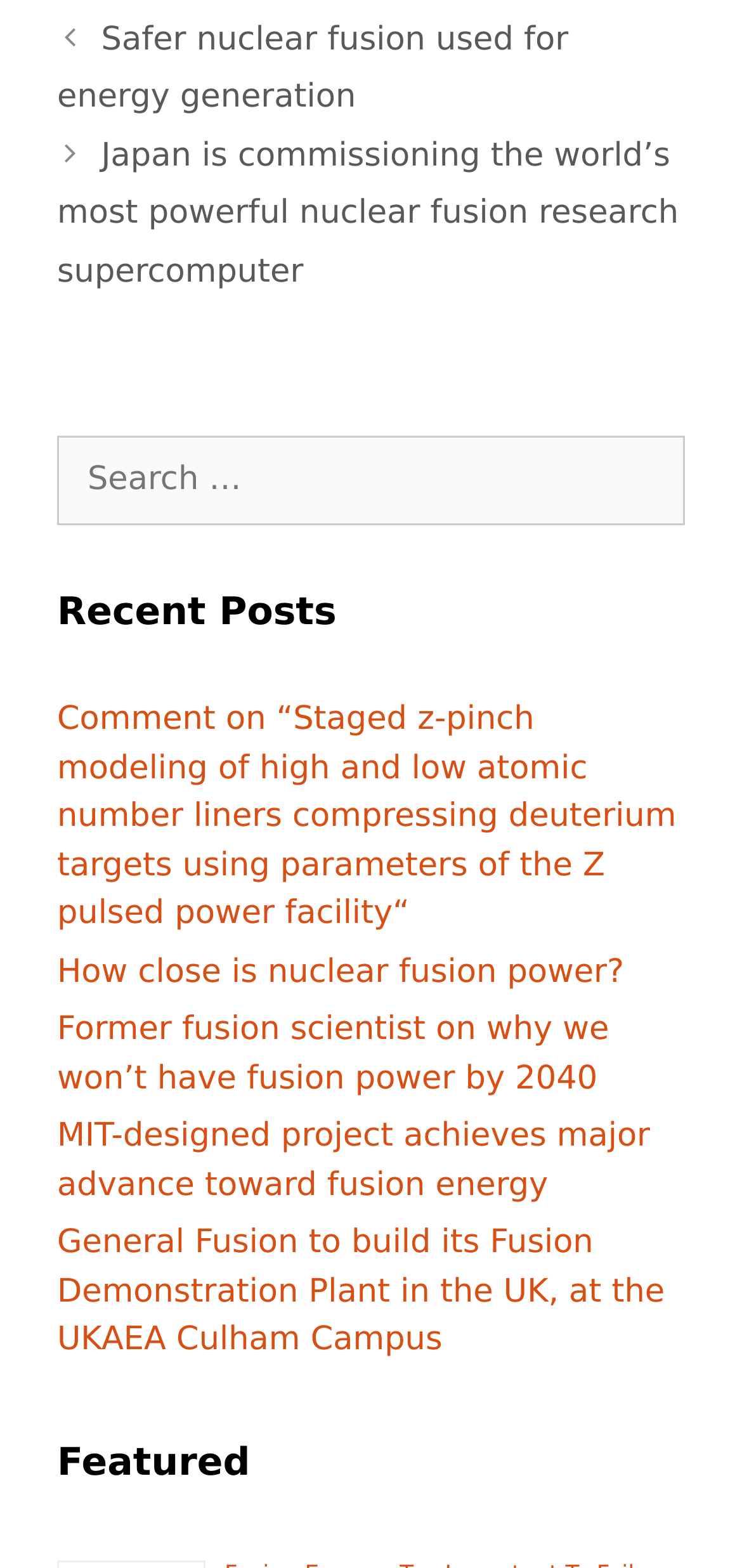Use a single word or phrase to answer the following:
What is the category of the first post?

Posts